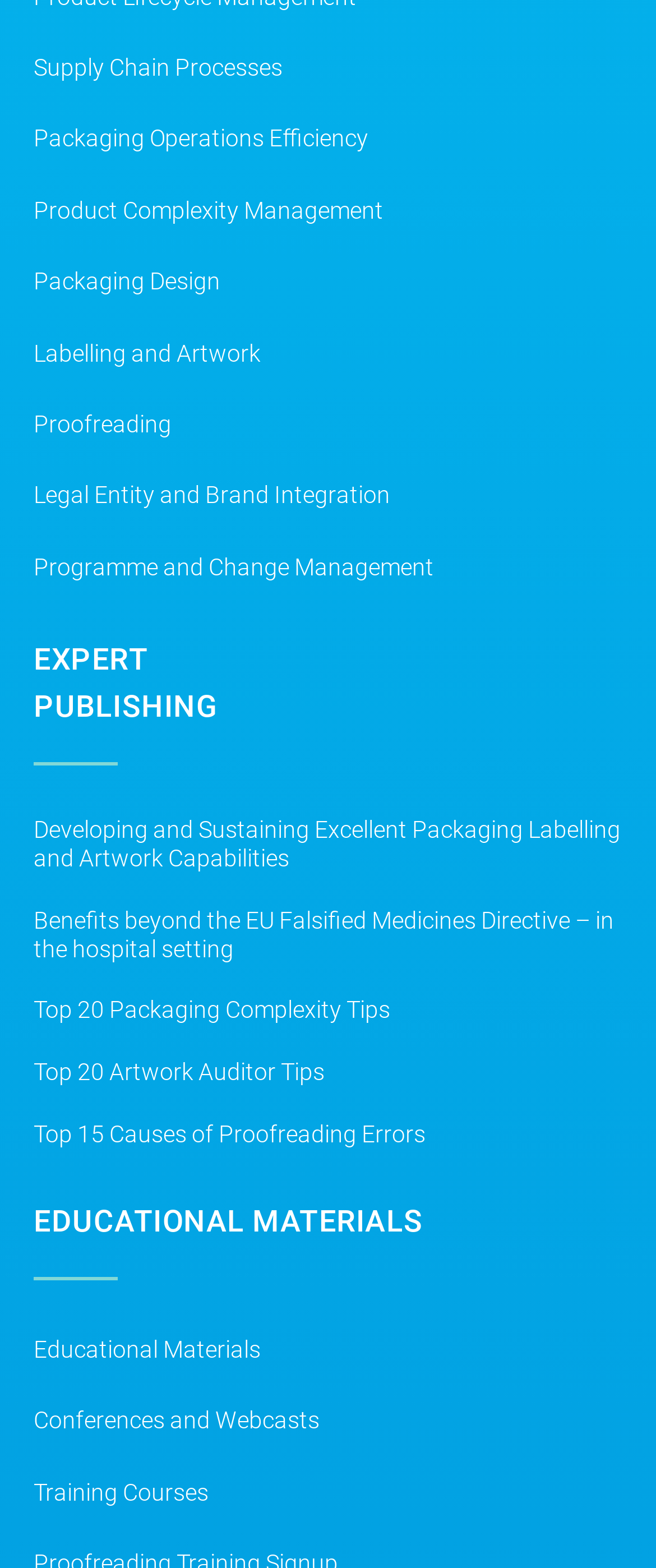What is the last link on the webpage?
Answer the question with a single word or phrase derived from the image.

Training Courses